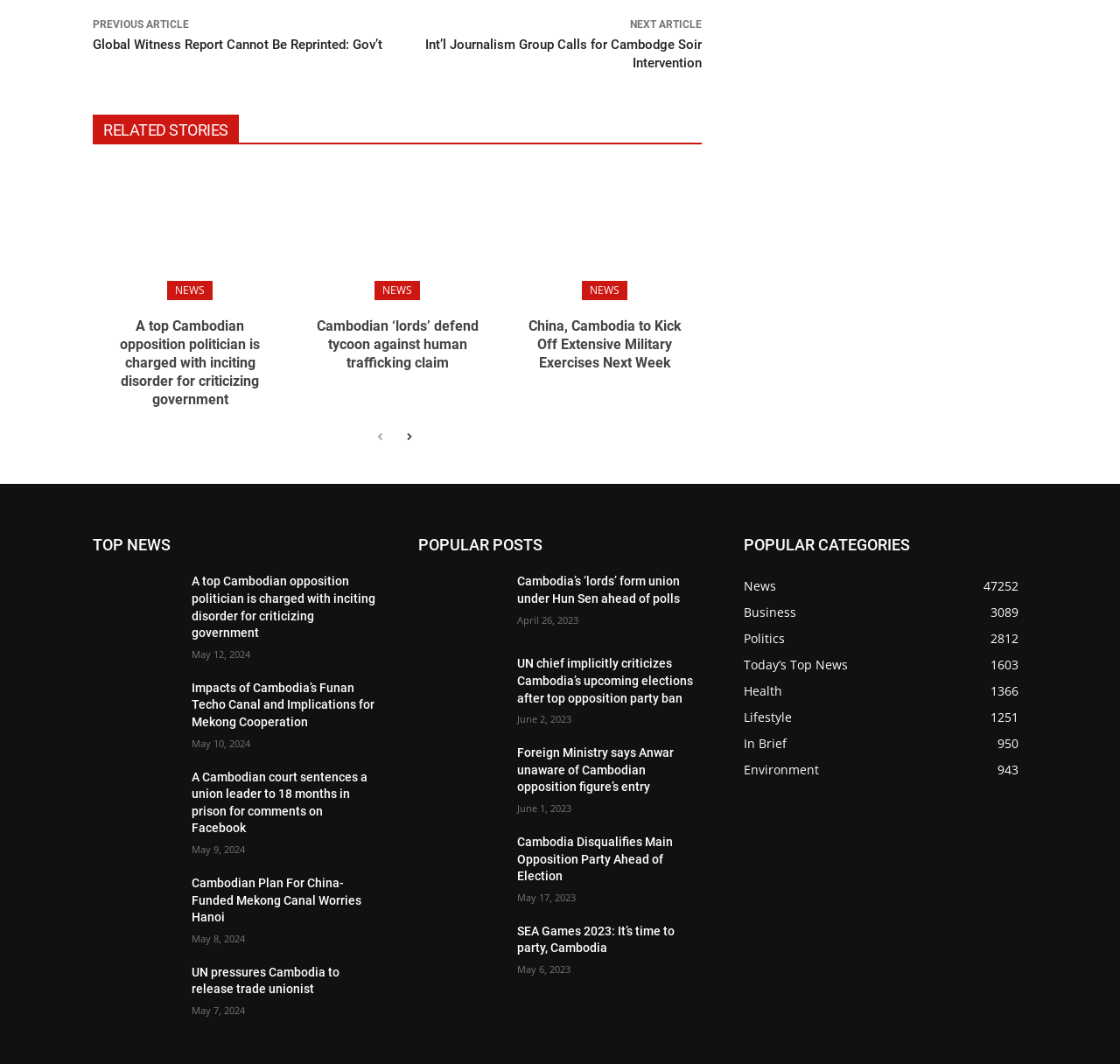Could you highlight the region that needs to be clicked to execute the instruction: "Click on 'NEXT ARTICLE'"?

[0.562, 0.017, 0.627, 0.029]